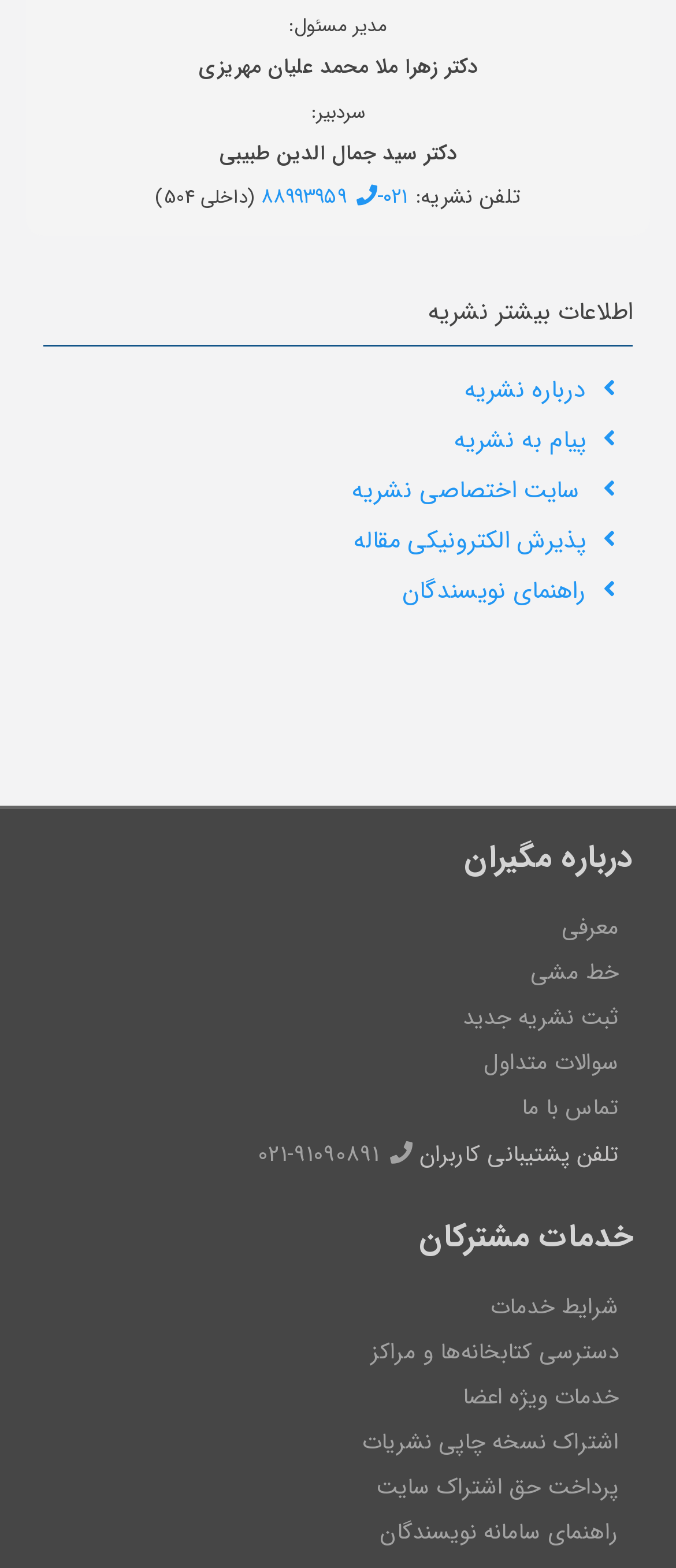Determine the bounding box coordinates of the section to be clicked to follow the instruction: "visit the exclusive website of the magazine". The coordinates should be given as four float numbers between 0 and 1, formatted as [left, top, right, bottom].

[0.064, 0.296, 0.91, 0.328]